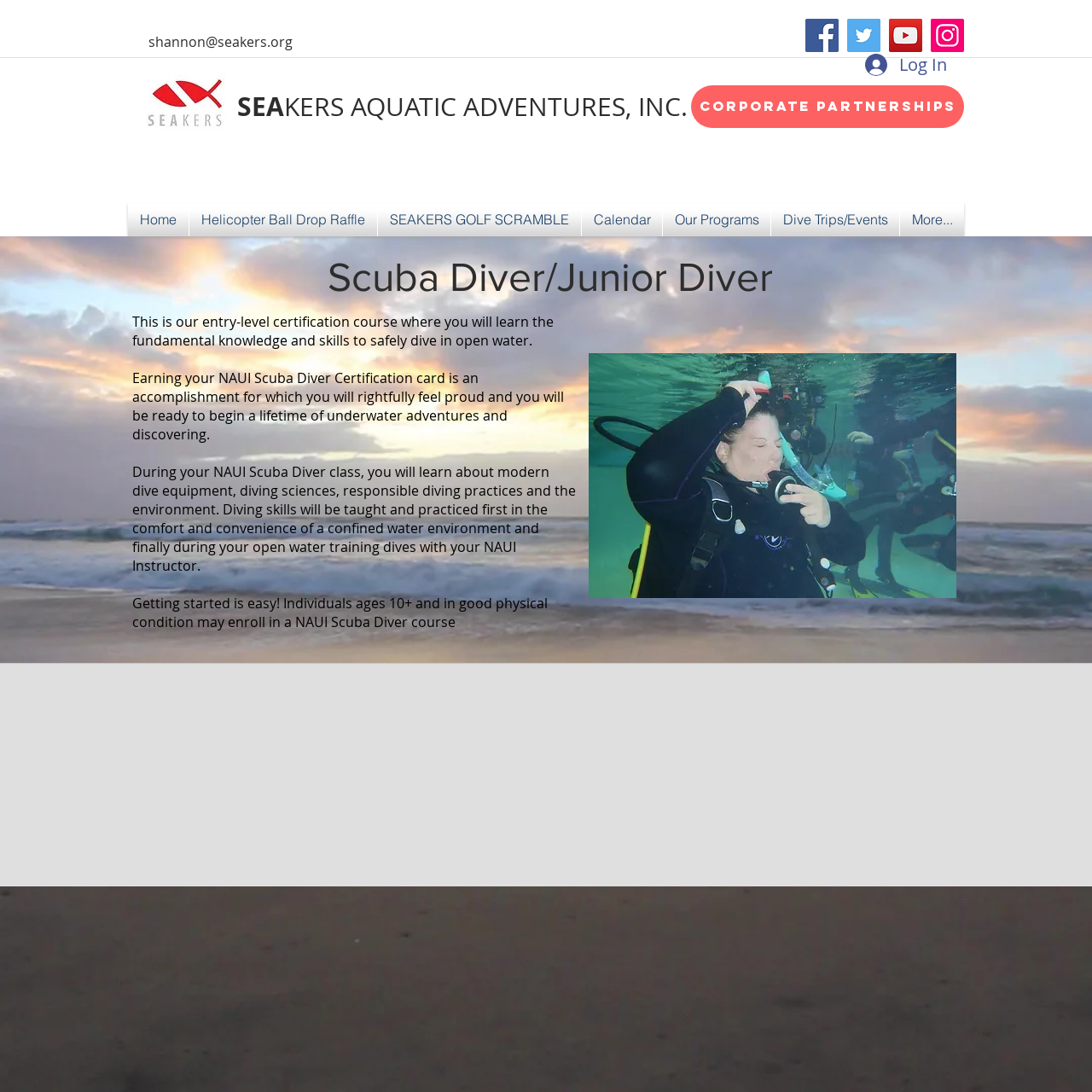From the image, can you give a detailed response to the question below:
What is the purpose of the 'Log In' button?

I inferred the purpose of the 'Log In' button by its text and its position on the webpage, which suggests that it is used to log in to the website, possibly to access restricted content or features.